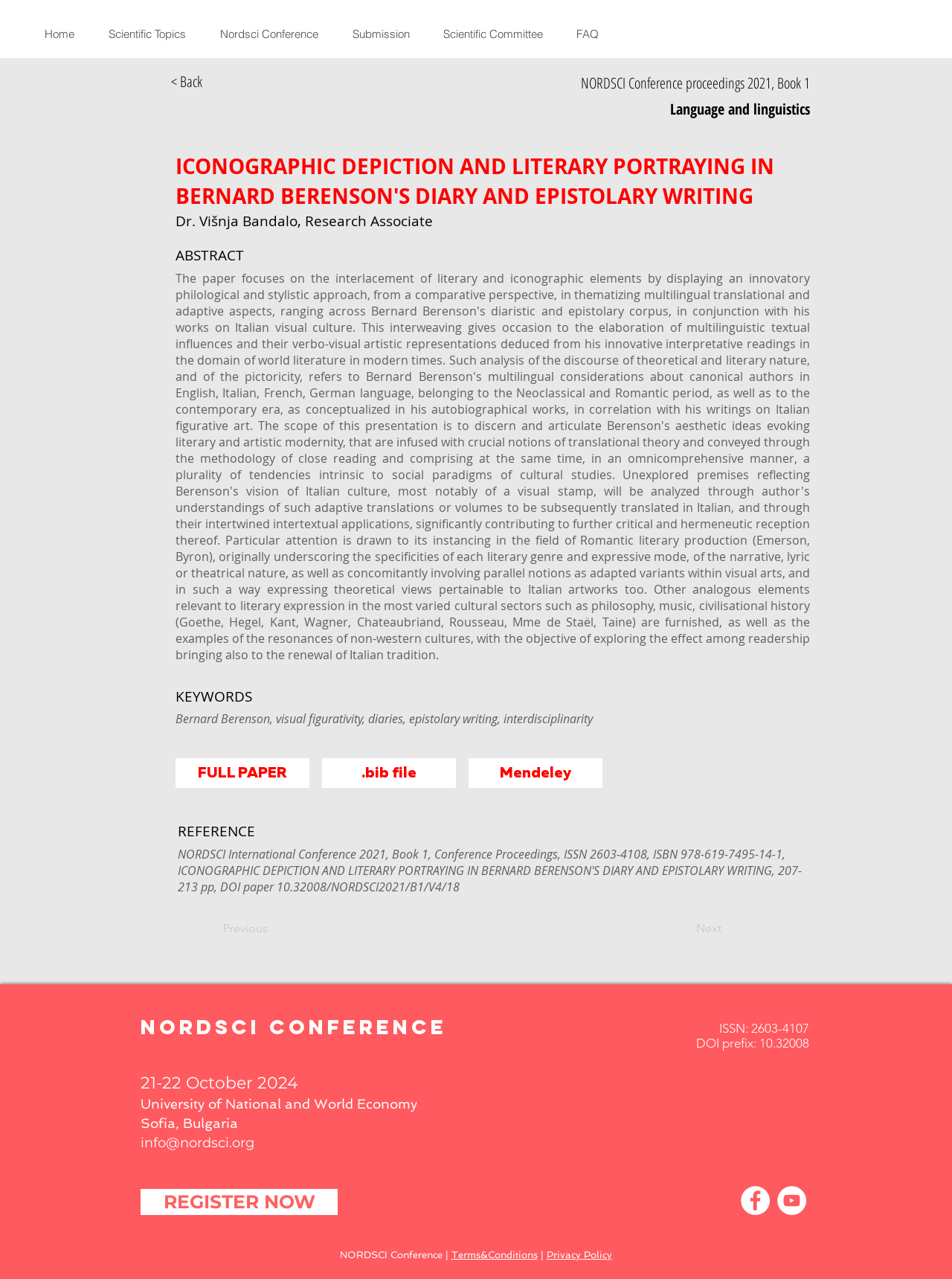Please determine and provide the text content of the webpage's heading.

ICONOGRAPHIC DEPICTION AND LITERARY PORTRAYING IN BERNARD BERENSON'S DIARY AND EPISTOLARY WRITING